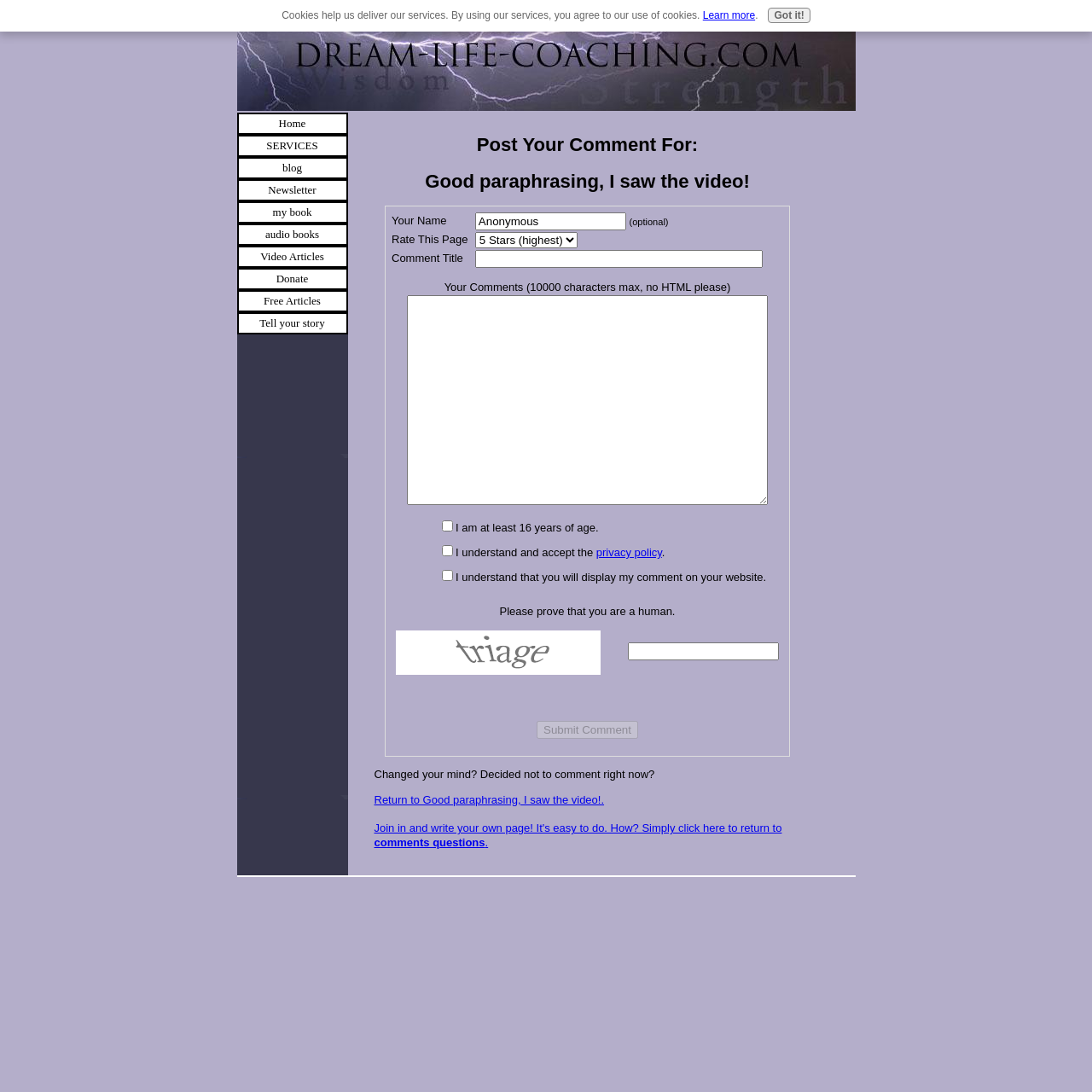Describe the entire webpage, focusing on both content and design.

This webpage is a comment submission form for an article titled "Good paraphrasing, I saw the video!". At the top, there are two headings: "Post Your Comment For:" and "Good paraphrasing, I saw the video!". 

Below the headings, there is a table with several rows, each containing form fields to fill out. The first row has two cells, one with a label "Your Name" and the other with a text box and an optional label "Anonymous". The second row has a rating system with a label "Rate This Page" and a combo box to select a rating from 1 to 5 stars. The third row has a label "Comment Title" and a text box to enter the title. The fourth row has a large text box to enter the comment, with a character limit of 10000 characters.

The fifth row has a section with three checkboxes: one to confirm being at least 16 years old, one to accept the privacy policy, and one to agree to display the comment on the website. There is also a link to the privacy policy.

The sixth row has a section to prove that the user is a human, with a link, an image, a text box, and a disabled "Submit Comment" button.

Below the form, there is a message "Changed your mind? Decided not to comment right now?" with a link to return to the original article. There are also links to write a new page, return to comments questions, and a "Home" link.

At the top left, there are several links to other sections of the website, including "SERVICES", "blog", "Newsletter", "my book", "audio books", "Video Articles", "Donate", "Free Articles", and "Tell your story". 

At the bottom of the page, there is a message about cookies and a link to learn more, as well as a "Got it!" button.